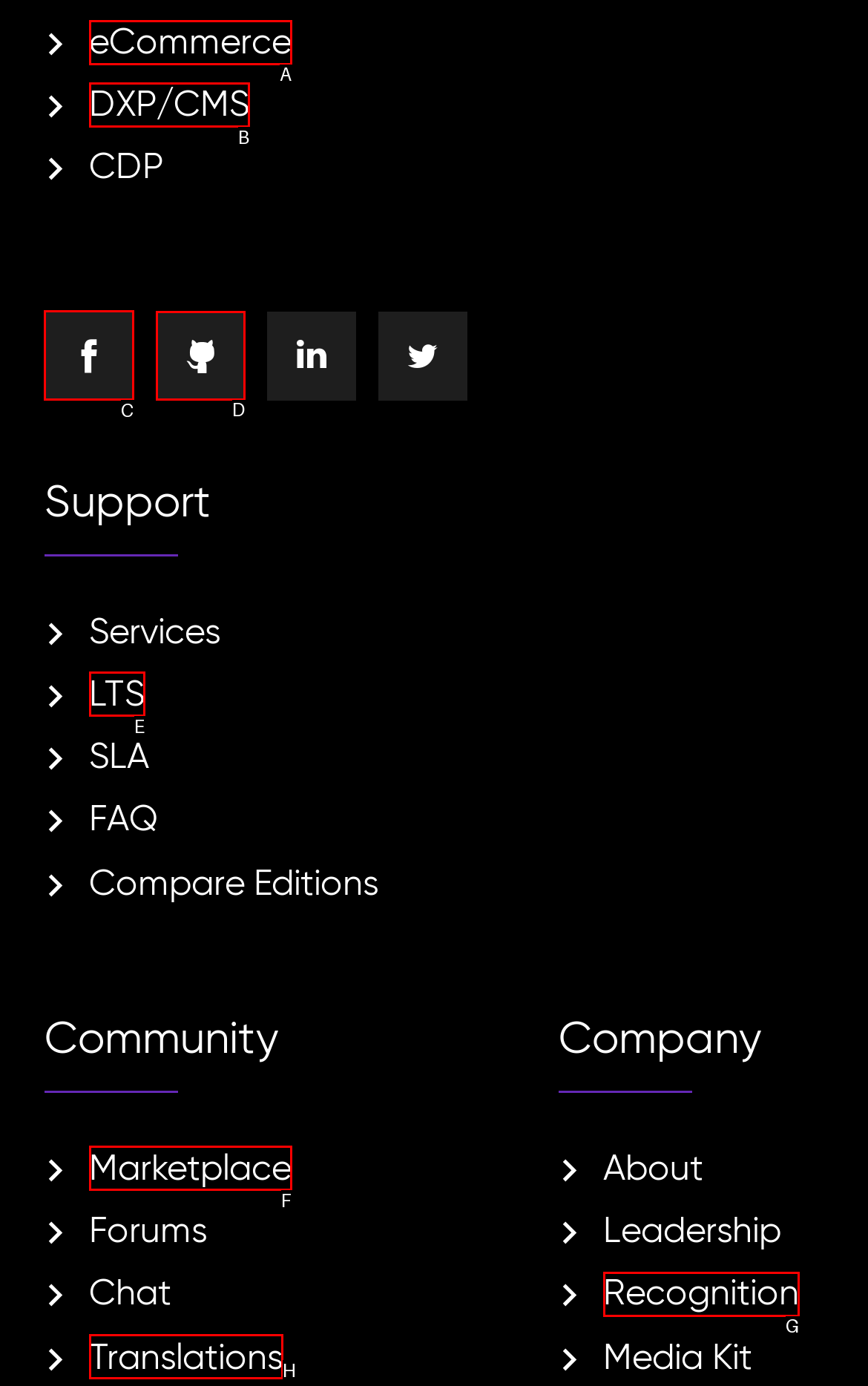From the options shown in the screenshot, tell me which lettered element I need to click to complete the task: visit Pimcore on Facebook.

C